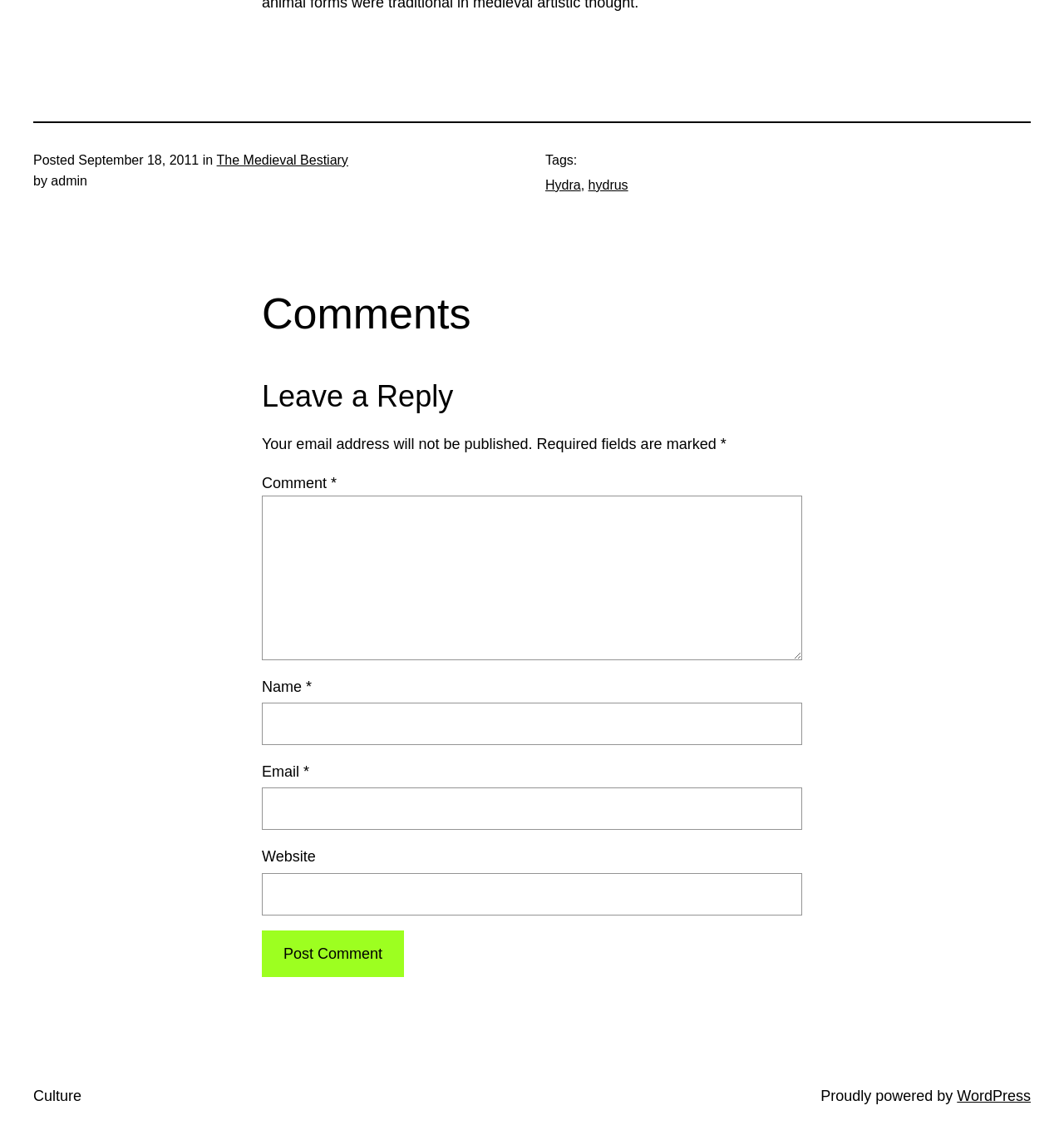Use a single word or phrase to answer the question:
What is the date of the posted article?

September 18, 2011